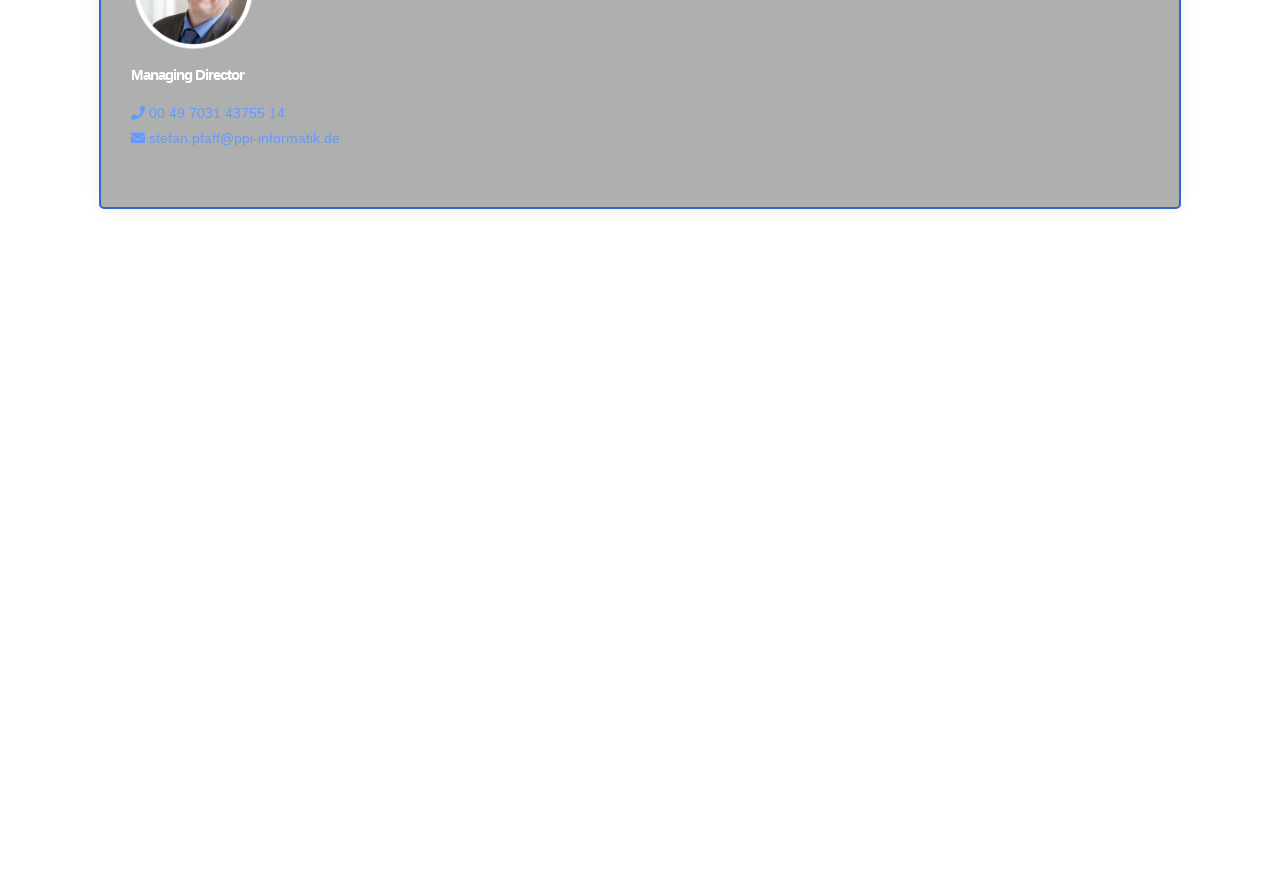Please determine the bounding box coordinates for the element with the description: "0049 7031 43755 0".

[0.08, 0.679, 0.19, 0.697]